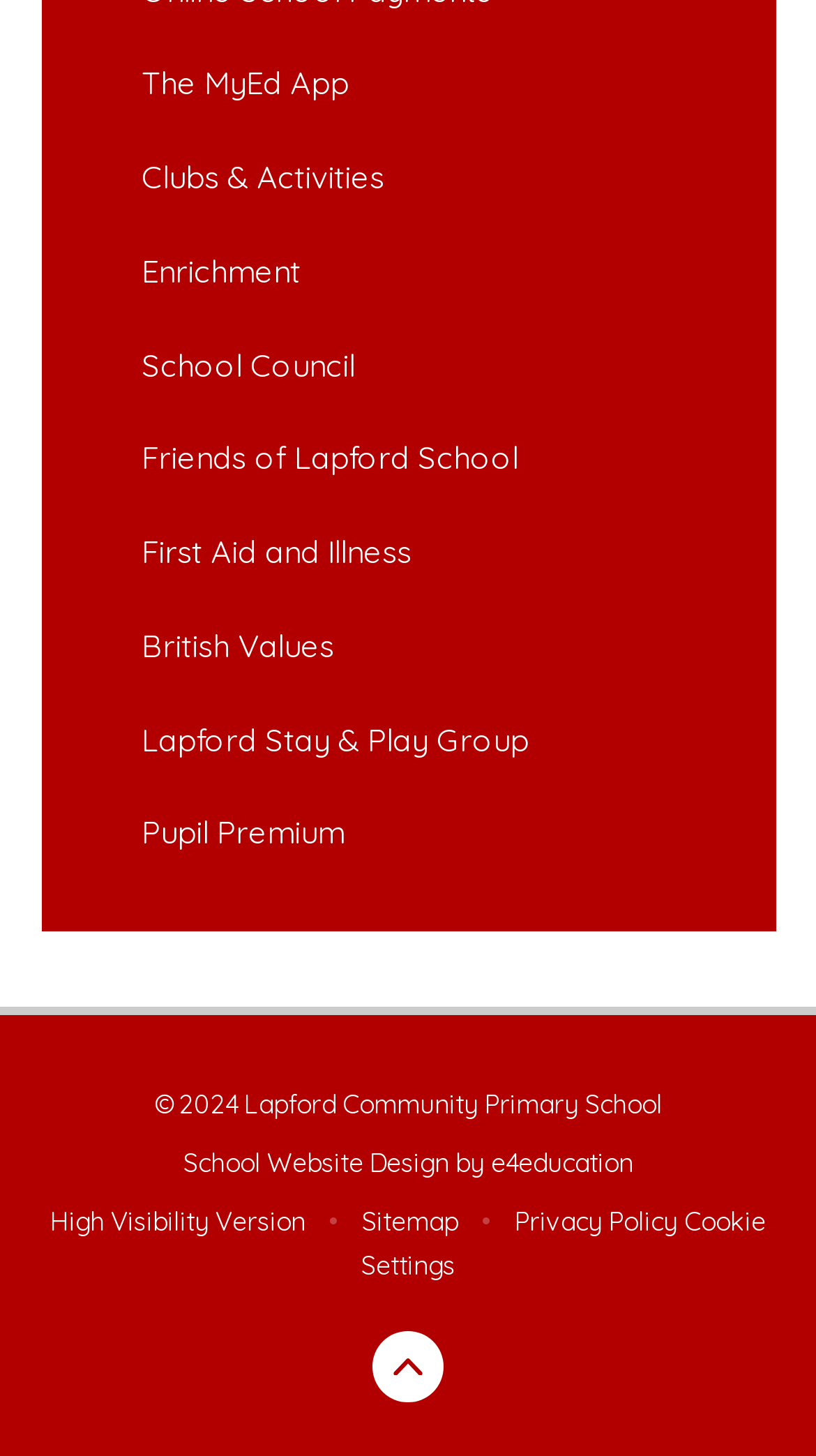Use one word or a short phrase to answer the question provided: 
What is the purpose of the 'Cookie Settings' button?

To manage cookies